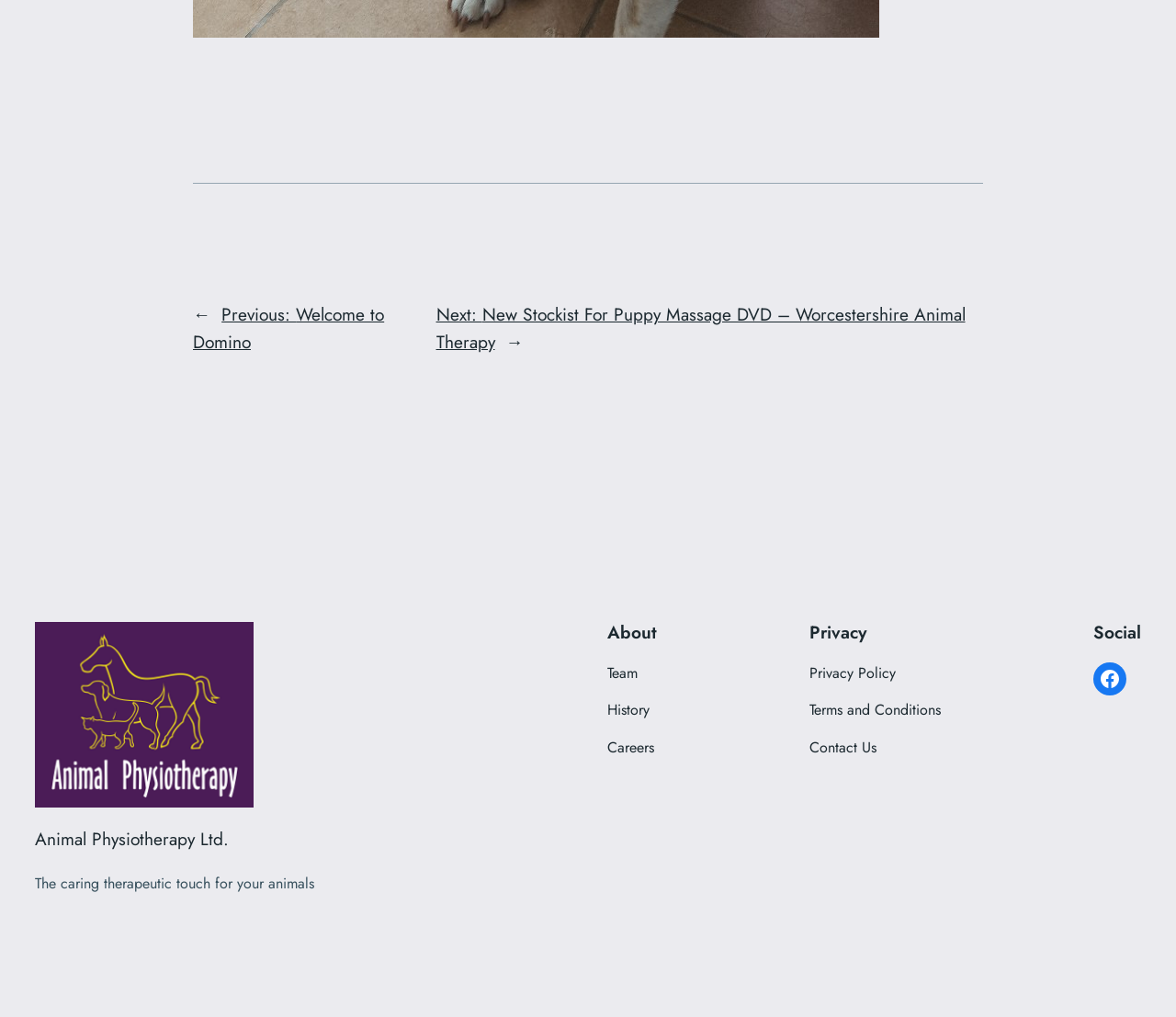Determine the bounding box coordinates for the UI element matching this description: "Previous: Welcome to Domino".

[0.164, 0.327, 0.333, 0.372]